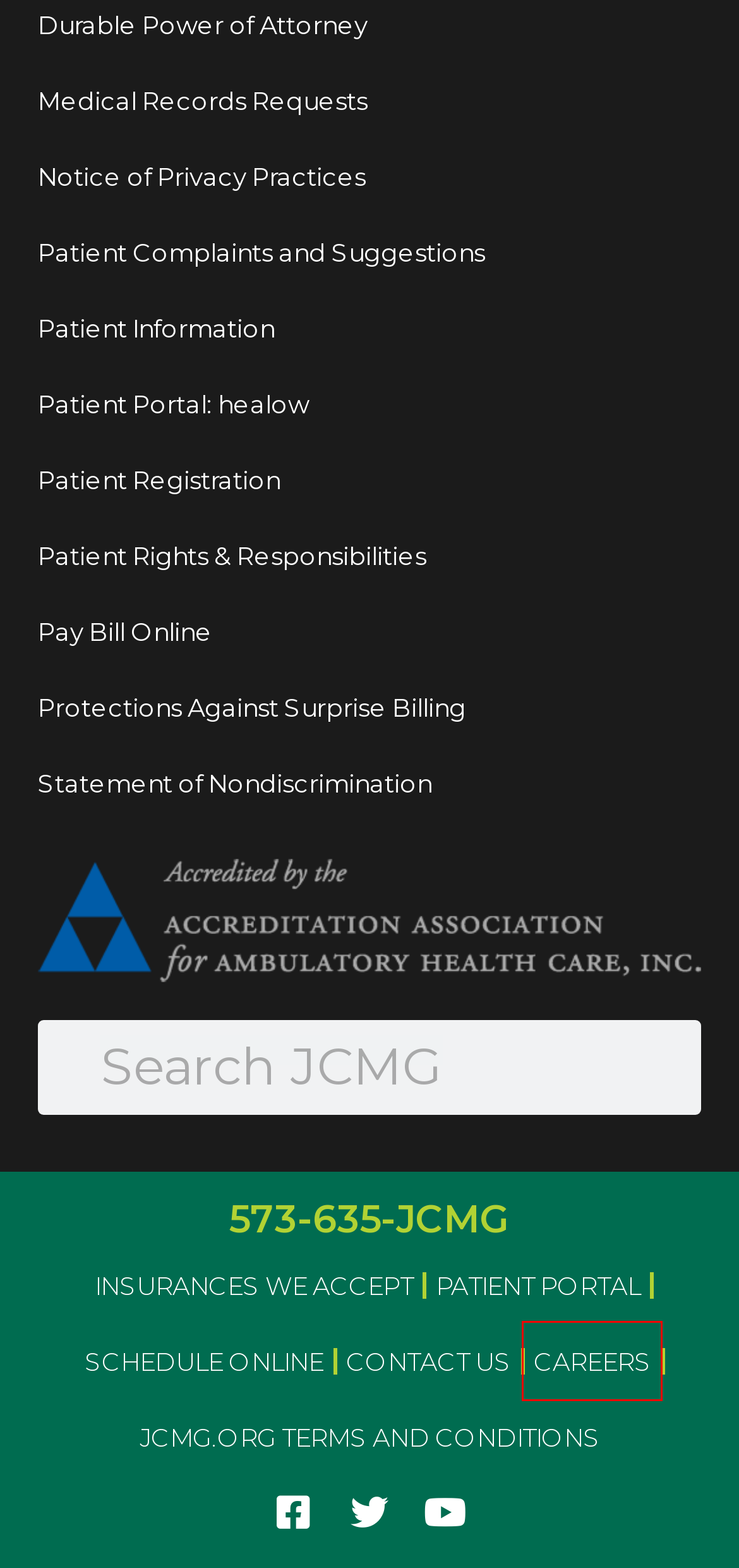Given a screenshot of a webpage with a red bounding box around an element, choose the most appropriate webpage description for the new page displayed after clicking the element within the bounding box. Here are the candidates:
A. Medical Records Requests – JCMG
B. JCMG Patient Information – JCMG
C. Careers – JCMG
D. Notice of Privacy Practices – JCMG
E. Statement of Nondiscrimination – JCMG
F. Pay Bill Online – JCMG
G. Schedule Online – JCMG
H. Patient Portal: healow – JCMG

C